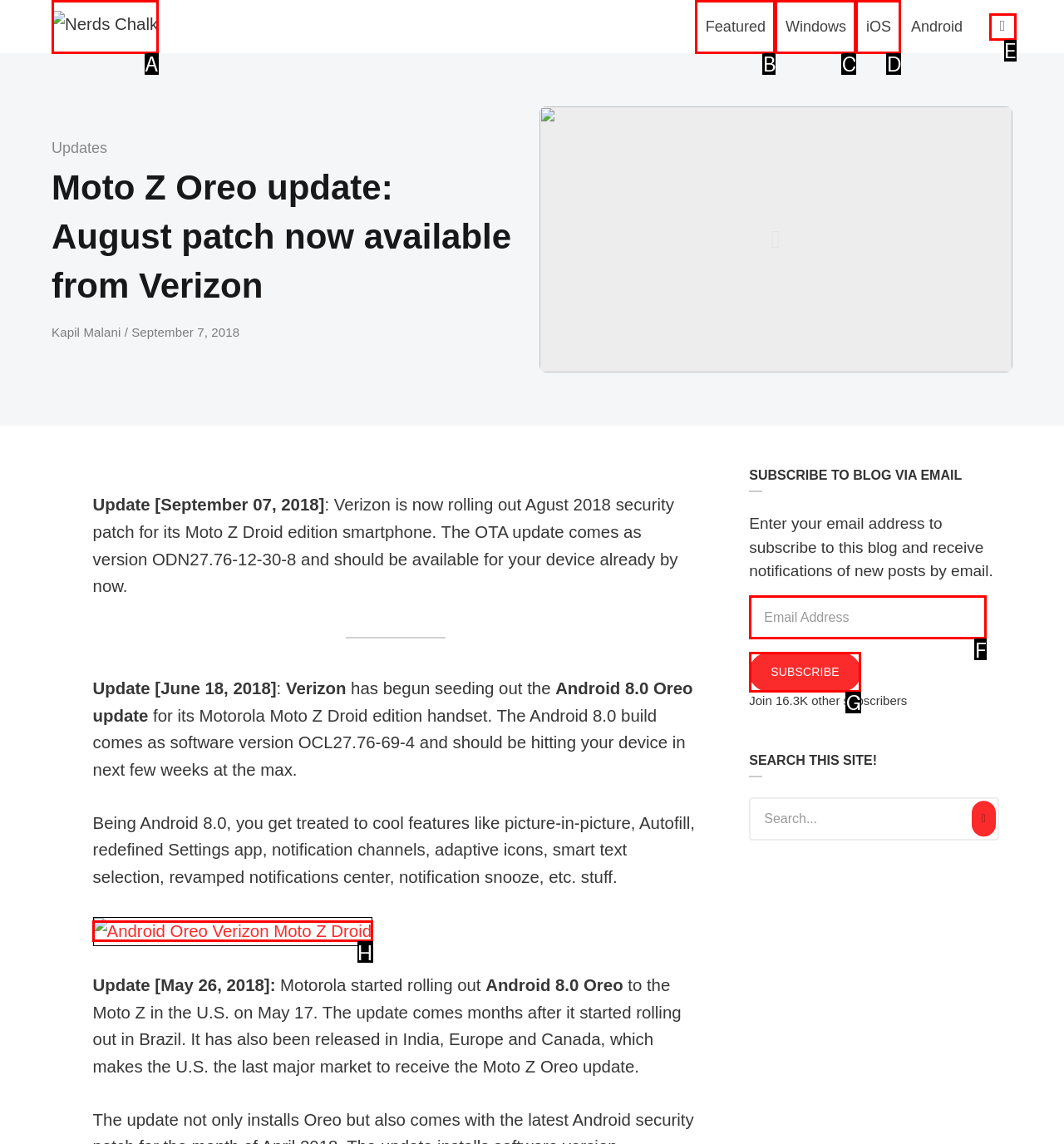Determine which UI element you should click to perform the task: Subscribe to the blog via email
Provide the letter of the correct option from the given choices directly.

G